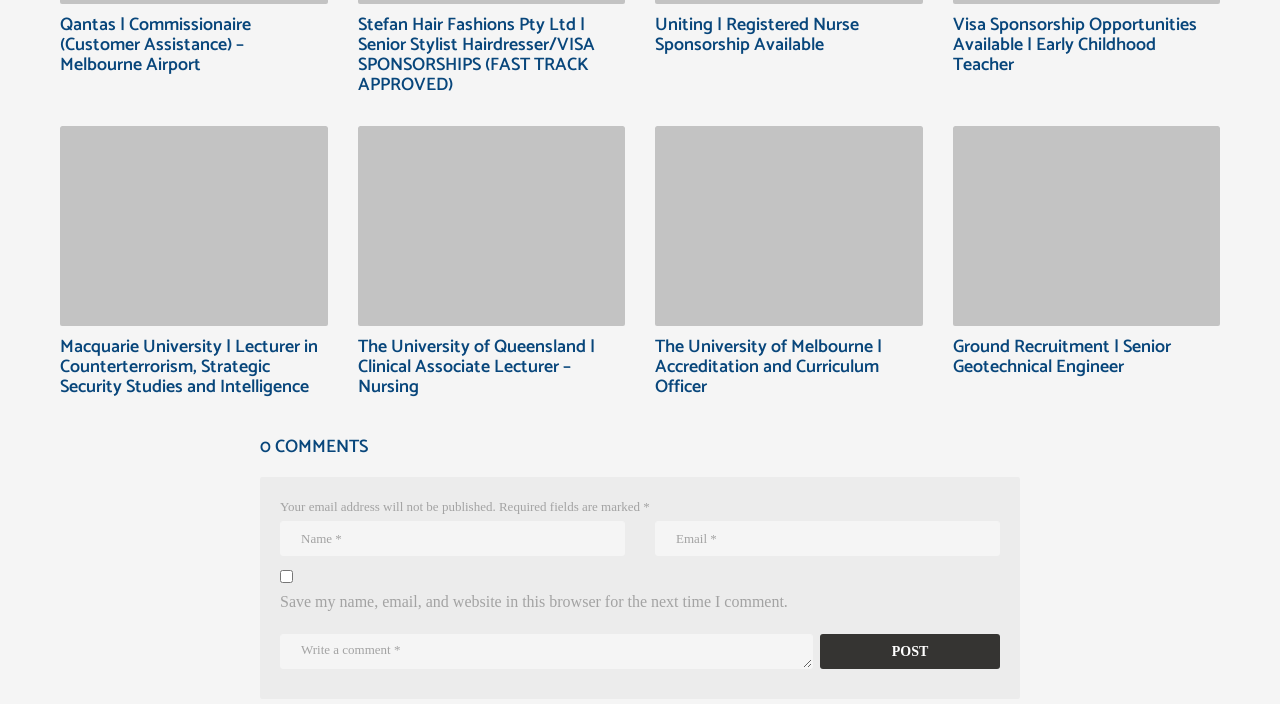What is the purpose of the text box labeled 'Email *'?
Use the information from the screenshot to give a comprehensive response to the question.

The text box labeled 'Email *' is a required field, and it is part of the comment form. The asterisk symbol indicates that it is a required field, and the label 'Email' suggests that it is for entering an email address.